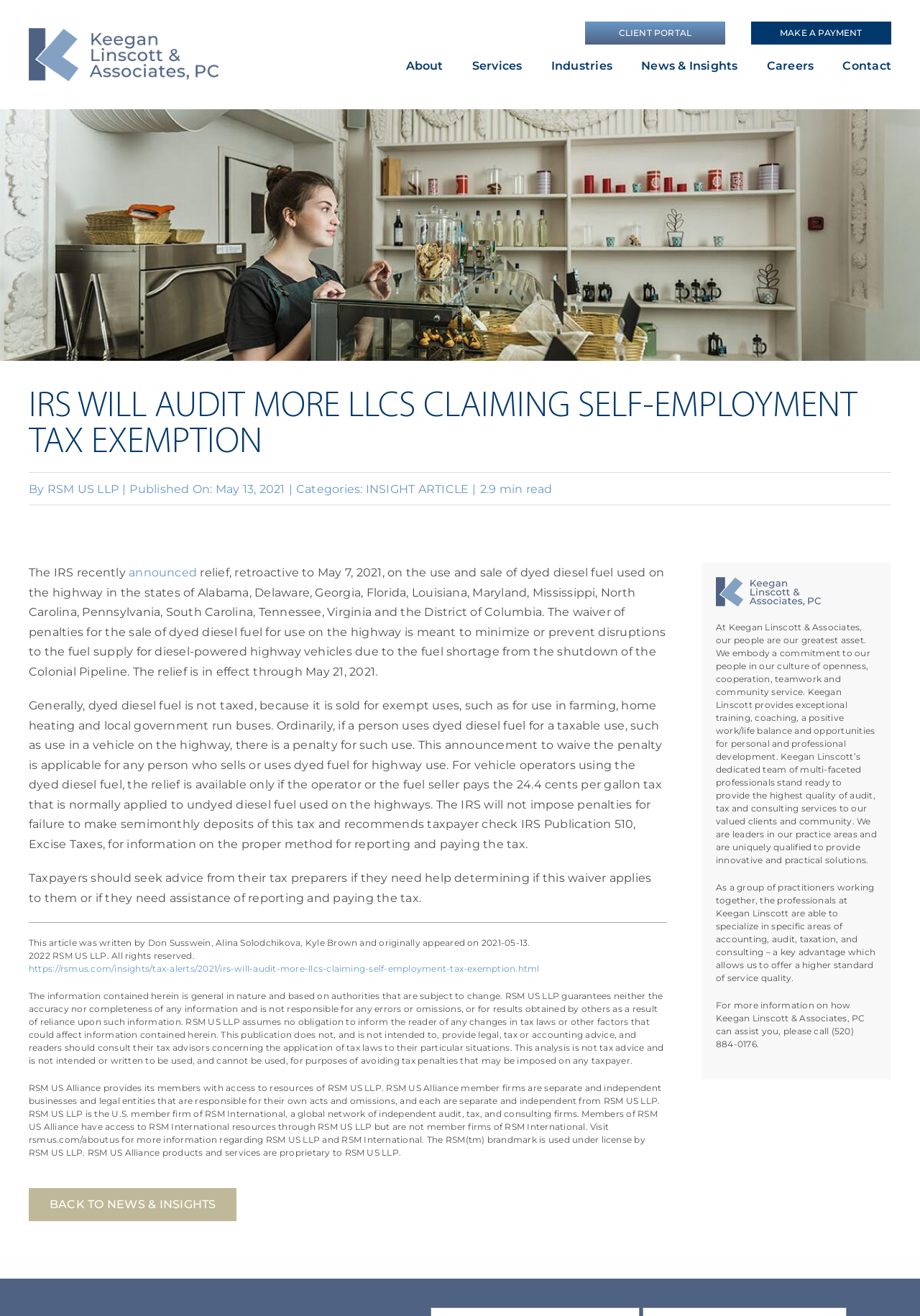Refer to the element description Home and identify the corresponding bounding box in the screenshot. Format the coordinates as (top-left x, top-left y, bottom-right x, bottom-right y) with values in the range of 0 to 1.

None